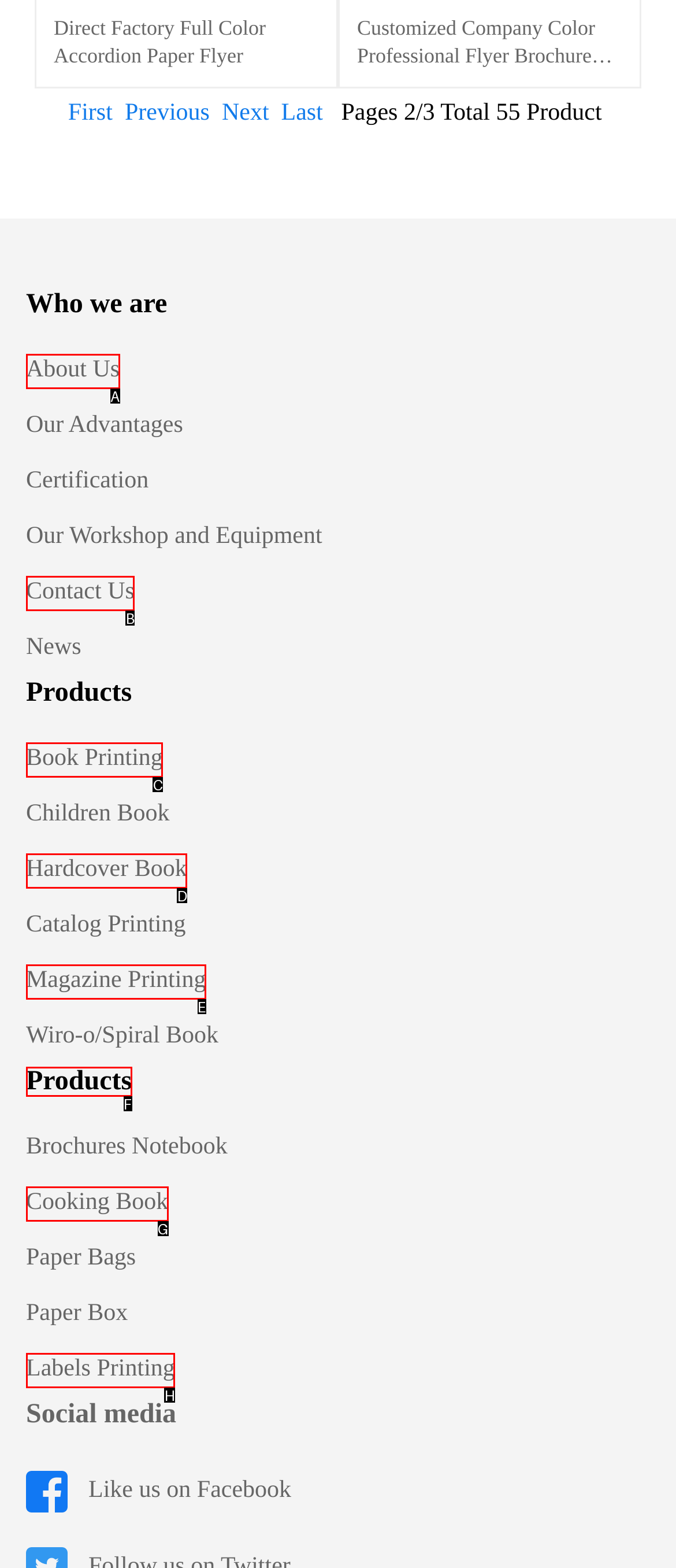Select the letter that corresponds to the UI element described as: Hardcover Book
Answer by providing the letter from the given choices.

D